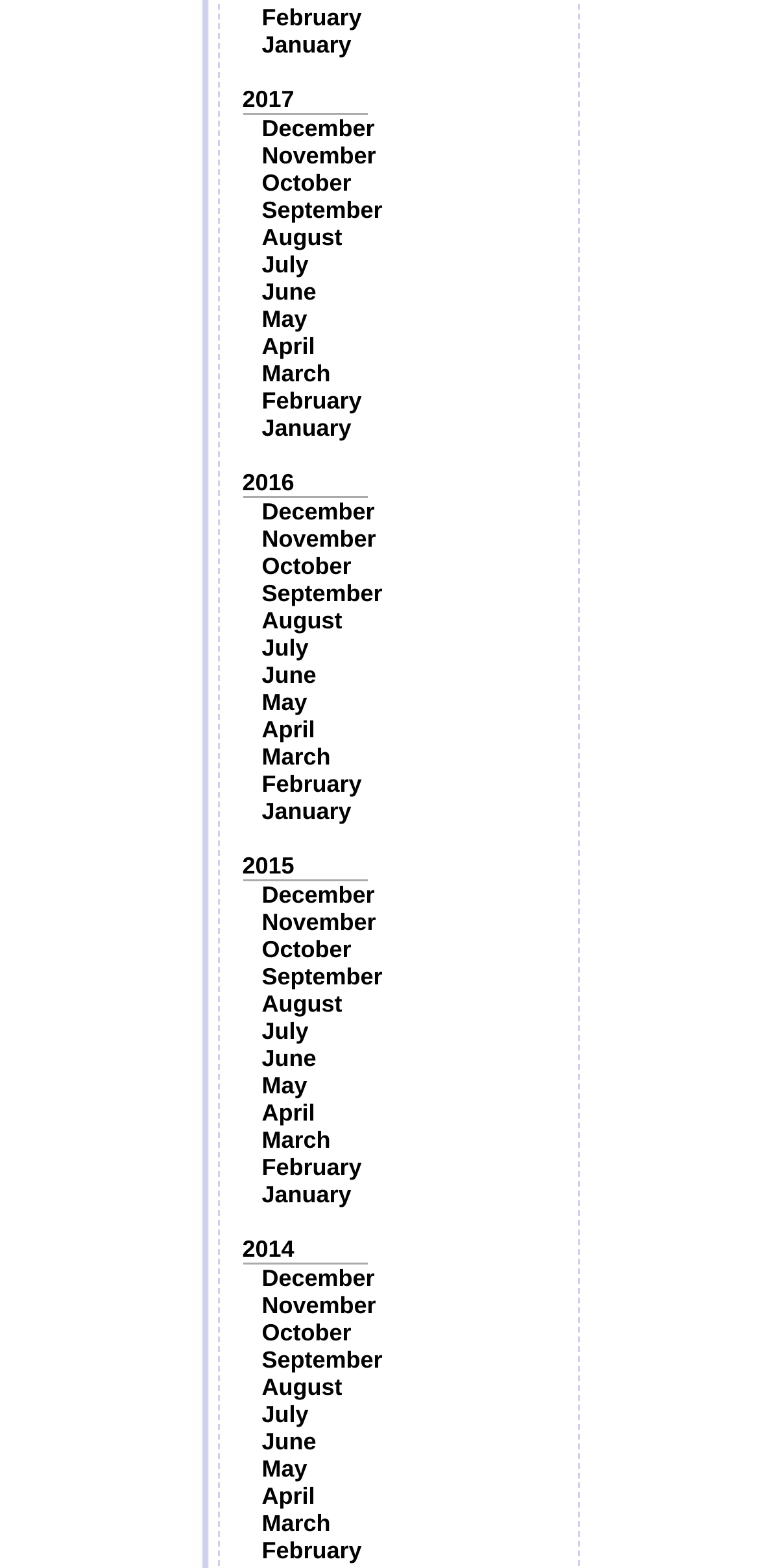What is the latest month listed for 2015?
From the image, respond using a single word or phrase.

December